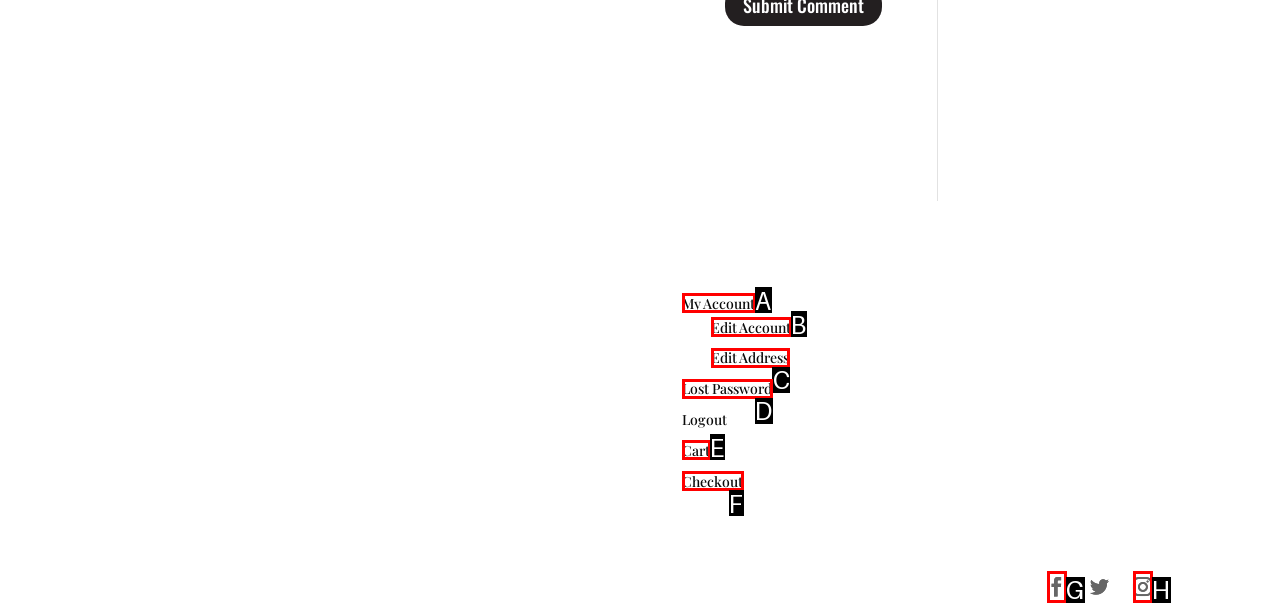Choose the UI element you need to click to carry out the task: Change my address.
Respond with the corresponding option's letter.

C